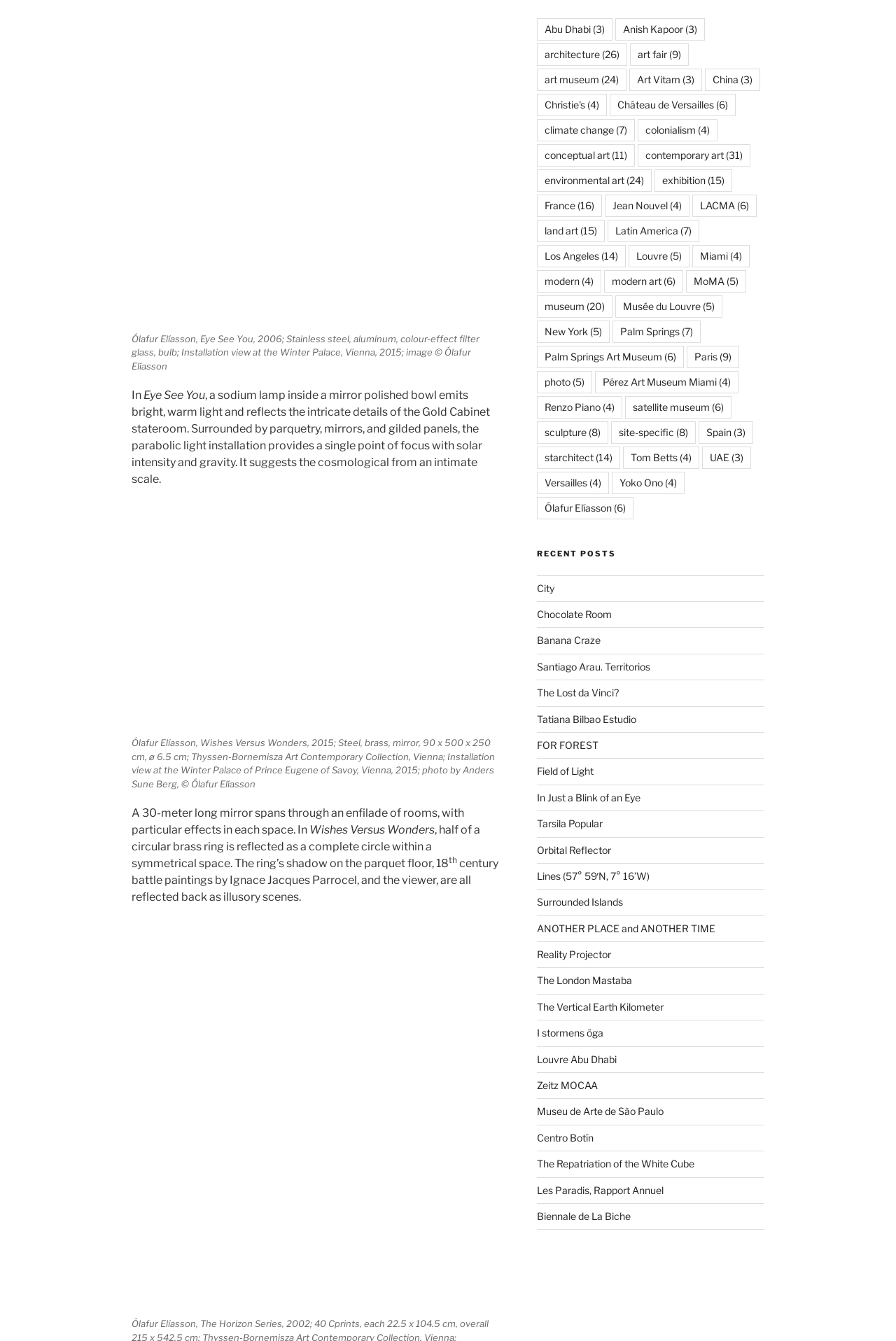Extract the bounding box coordinates for the UI element described as: "Tarsila Popular".

[0.599, 0.61, 0.672, 0.619]